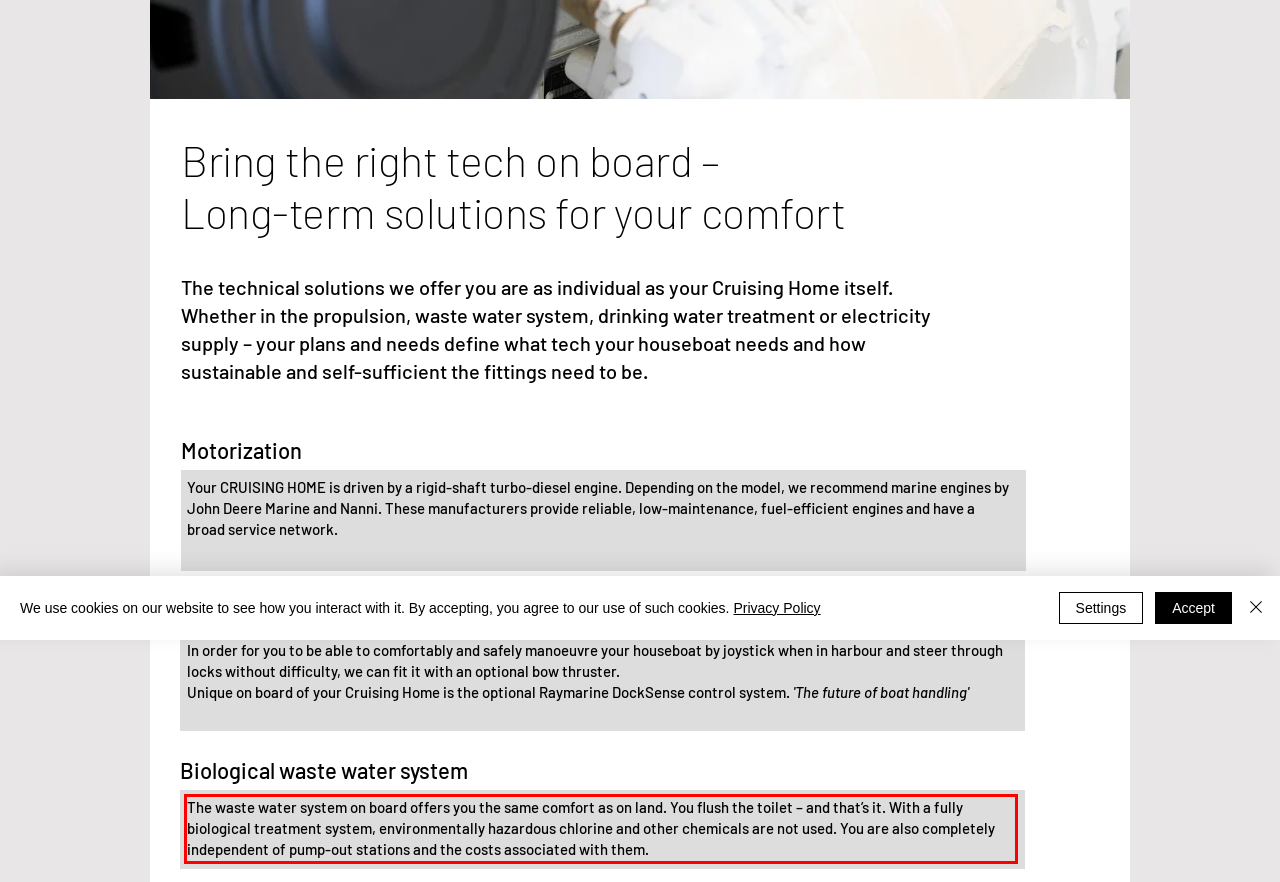Using OCR, extract the text content found within the red bounding box in the given webpage screenshot.

The waste water system on board offers you the same comfort as on land. You flush the toilet – and that’s it. With a fully biological treatment system, environmentally hazardous chlorine and other chemicals are not used. You are also completely independent of pump-out stations and the costs associated with them.